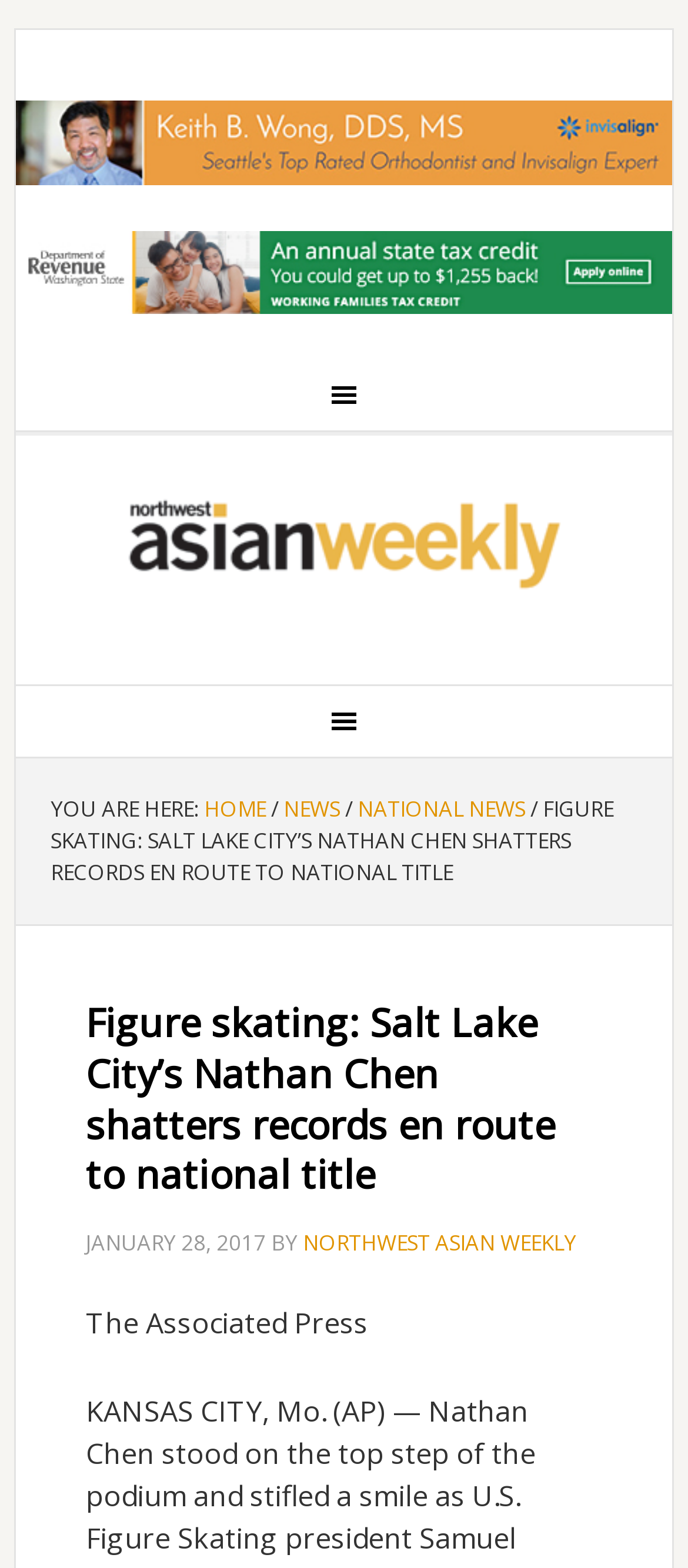Identify the main heading of the webpage and provide its text content.

Figure skating: Salt Lake City’s Nathan Chen shatters records en route to national title